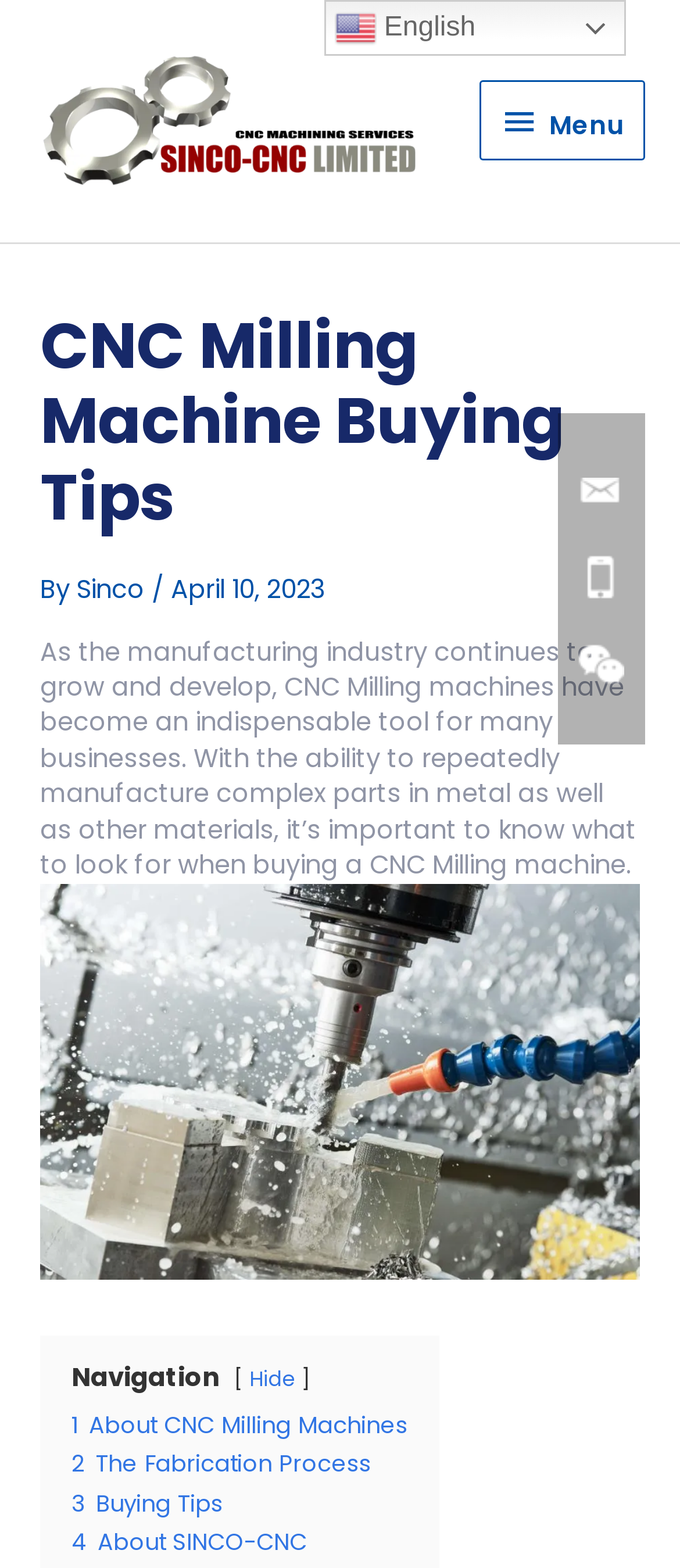Identify the bounding box coordinates of the section to be clicked to complete the task described by the following instruction: "Change the language to English". The coordinates should be four float numbers between 0 and 1, formatted as [left, top, right, bottom].

[0.476, 0.0, 0.92, 0.036]